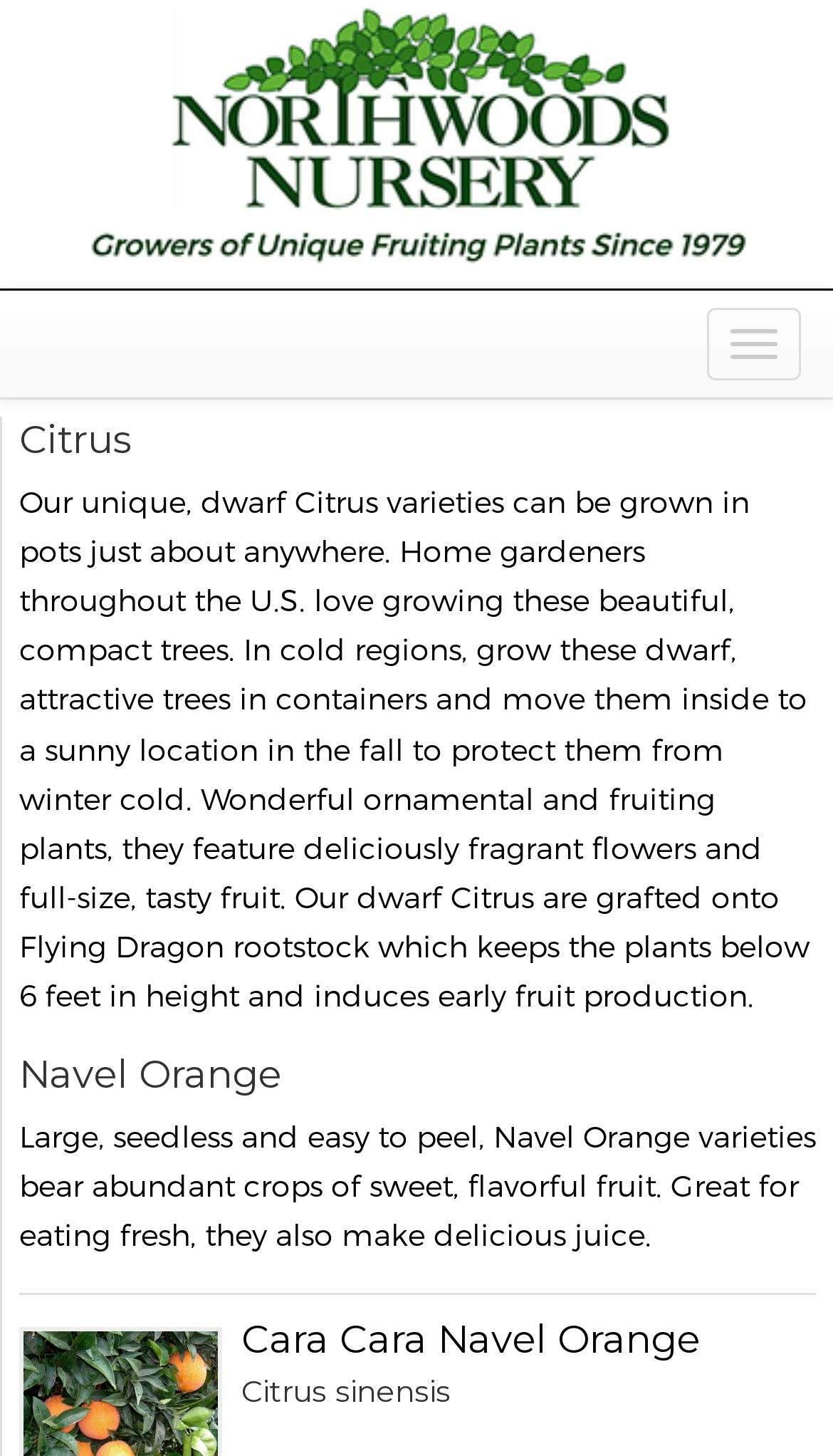What is the benefit of growing Citrus in pots?
Based on the screenshot, provide your answer in one word or phrase.

Protection from winter cold